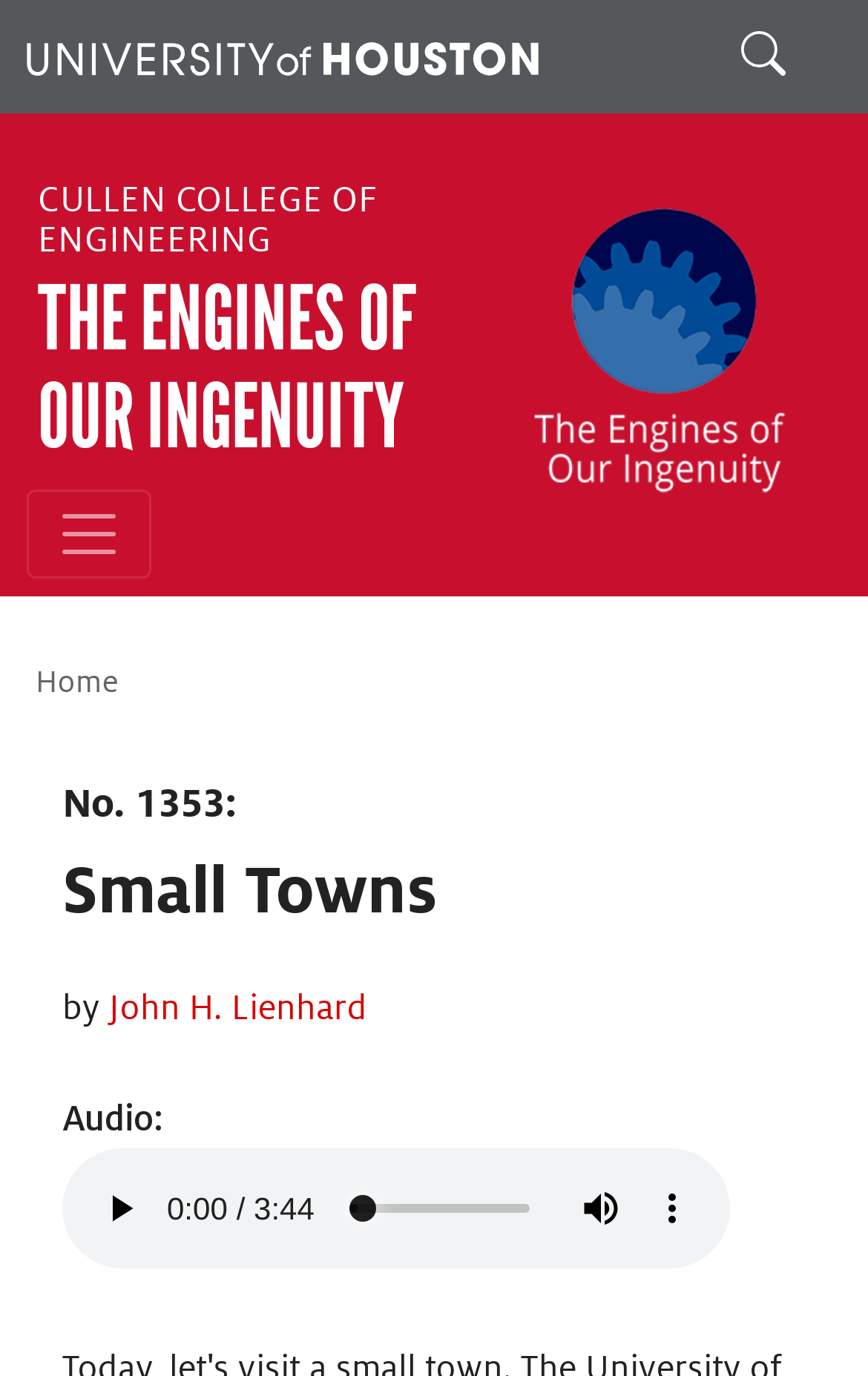What is the name of the college?
Look at the image and answer the question with a single word or phrase.

Cullen College of Engineering